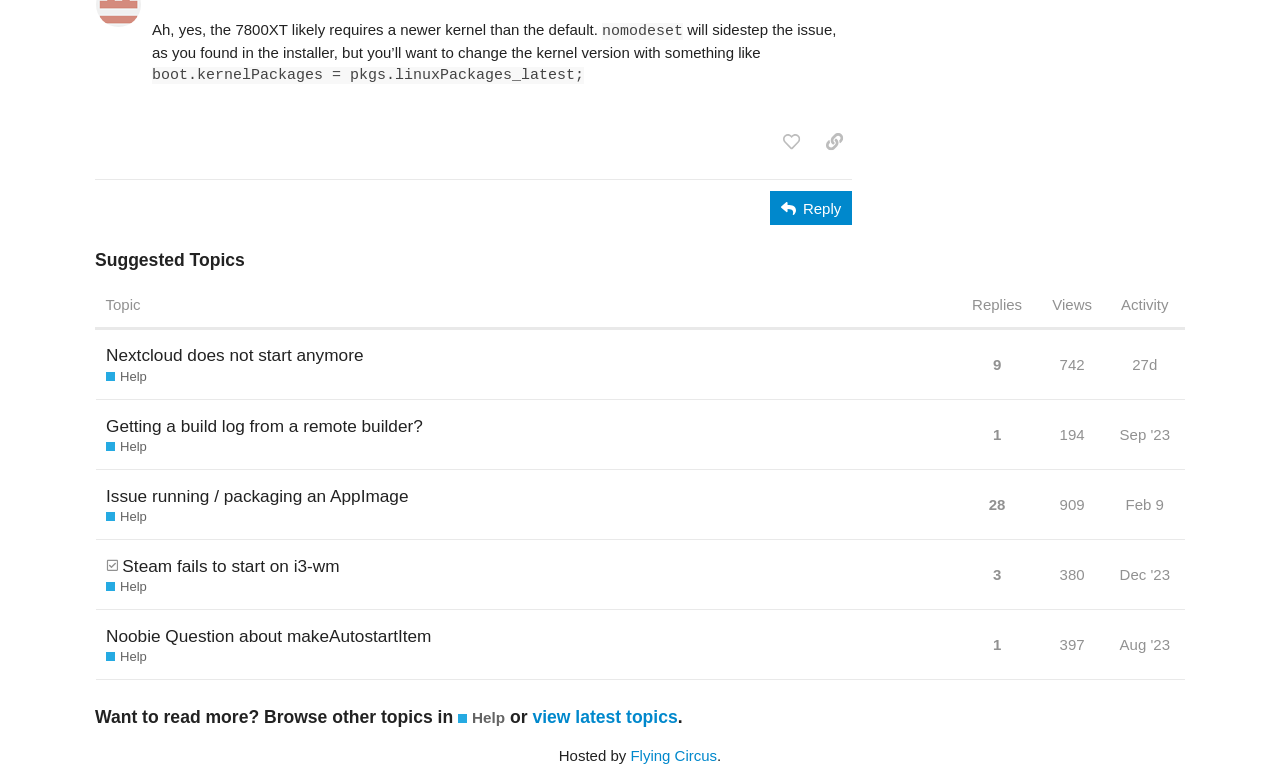Answer the following query concisely with a single word or phrase:
How many replies does the topic 'Steam fails to start on i3-wm' have?

3